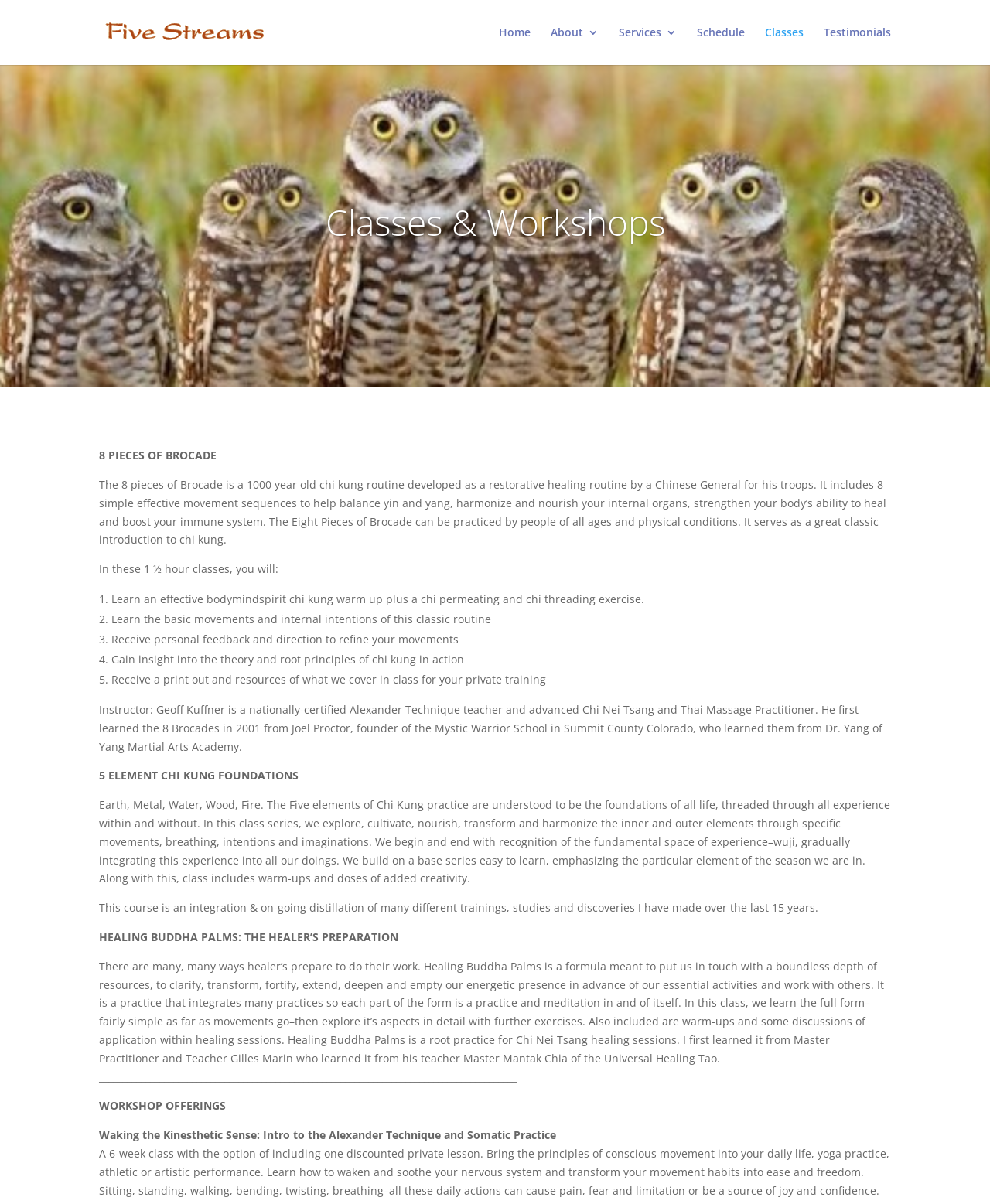Who is the instructor for the classes?
Please respond to the question with a detailed and informative answer.

The instructor for the classes is Geoff Kuffner, a nationally-certified Alexander Technique teacher and advanced Chi Nei Tsang and Thai Massage Practitioner, as mentioned in the 'Instructor' section.